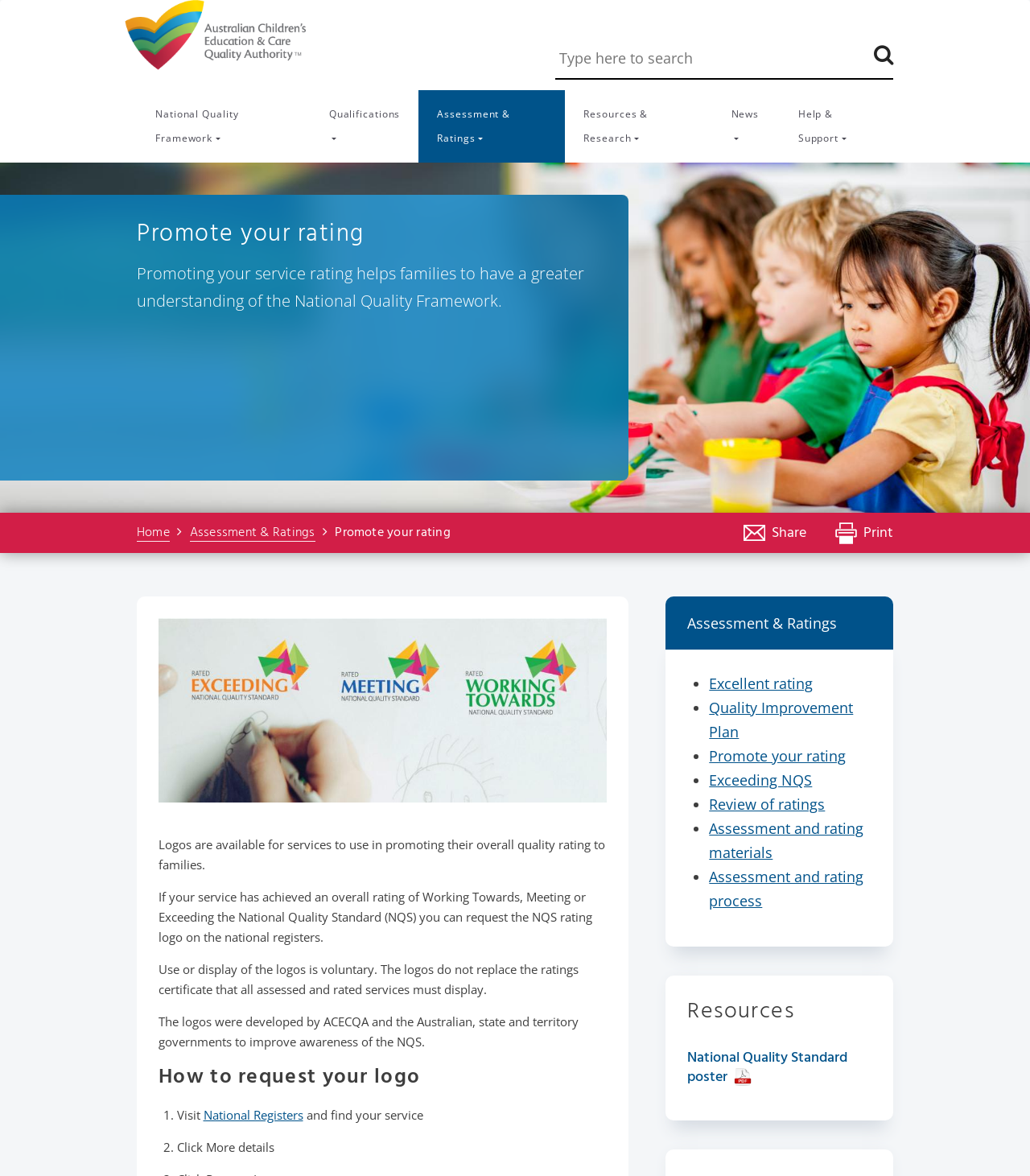What is the purpose of the logos on this webpage?
Give a one-word or short-phrase answer derived from the screenshot.

Promote service rating